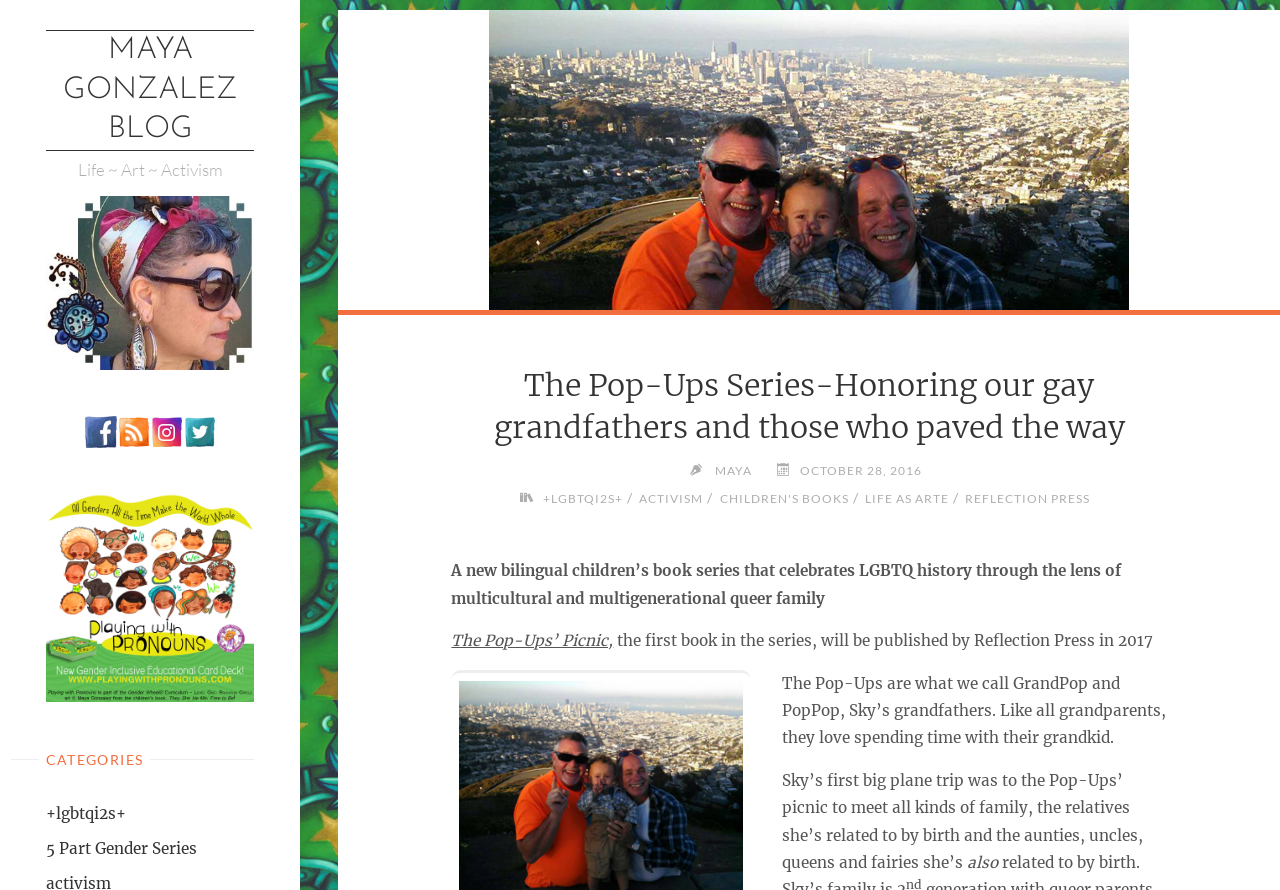What is the name of the first book in the series?
Using the image, provide a concise answer in one word or a short phrase.

The Pop-Ups’ Picnic